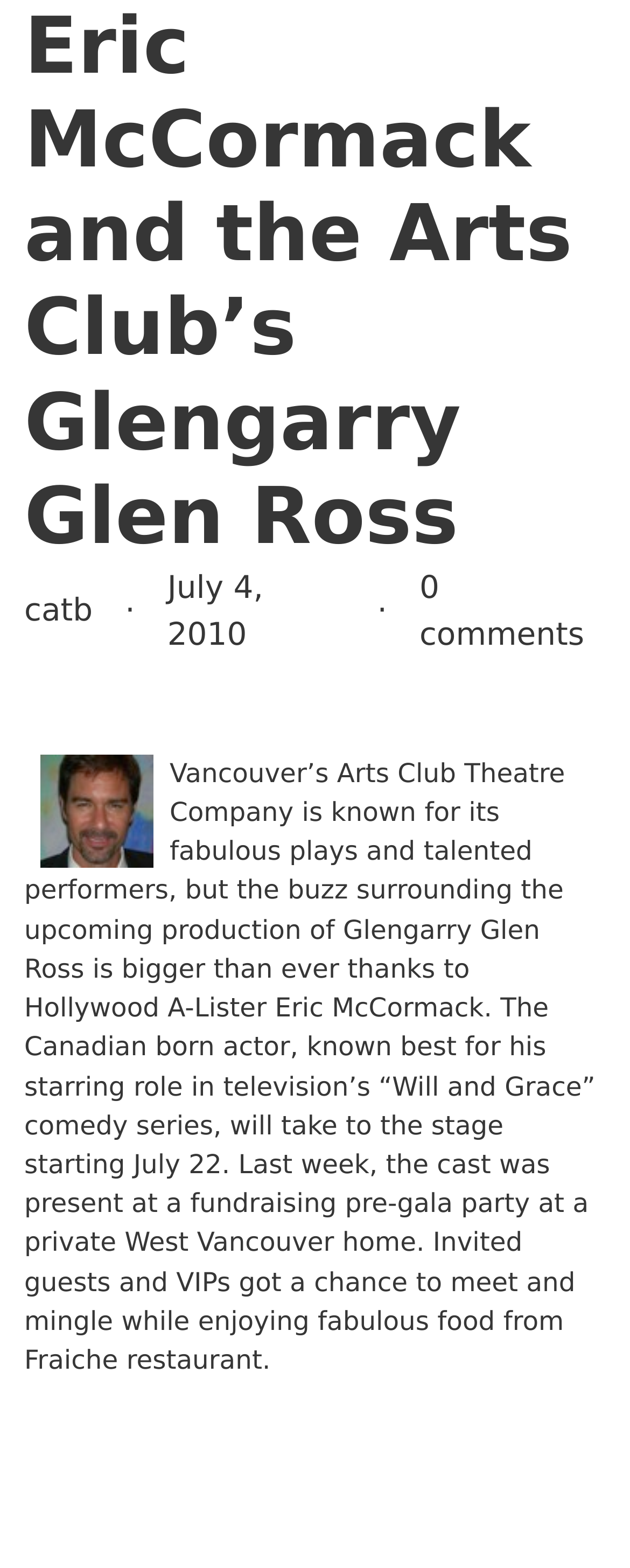Refer to the image and answer the question with as much detail as possible: What is the name of the restaurant that provided food at the fundraising pre-gala party?

According to the webpage content, 'Invited guests and VIPs got a chance to meet and mingle while enjoying fabulous food from Fraiche restaurant' at the fundraising pre-gala party, indicating that Fraiche is the name of the restaurant that provided food.